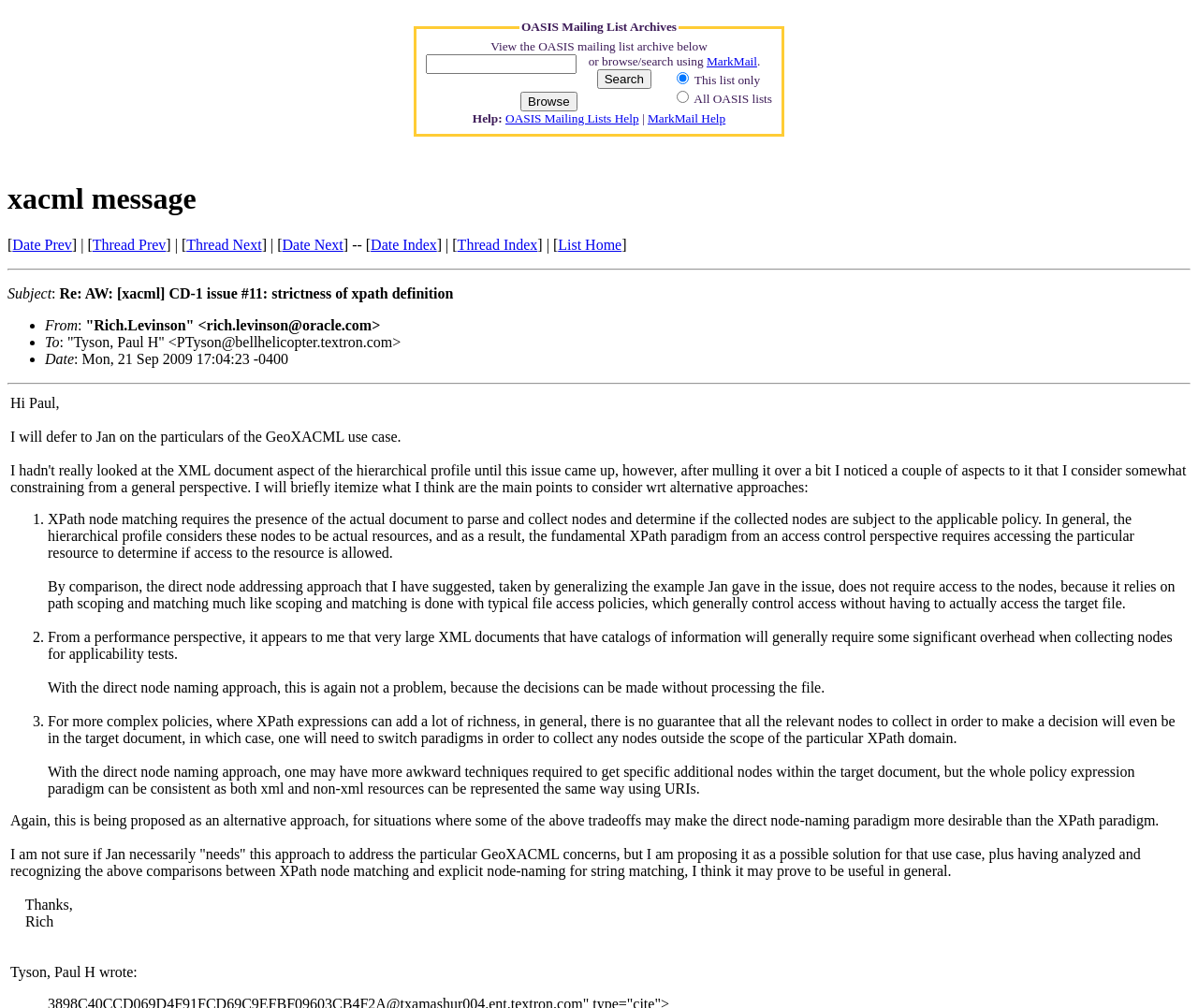Please identify the bounding box coordinates of the area that needs to be clicked to follow this instruction: "Search in the OASIS mailing list archive".

[0.355, 0.054, 0.481, 0.073]